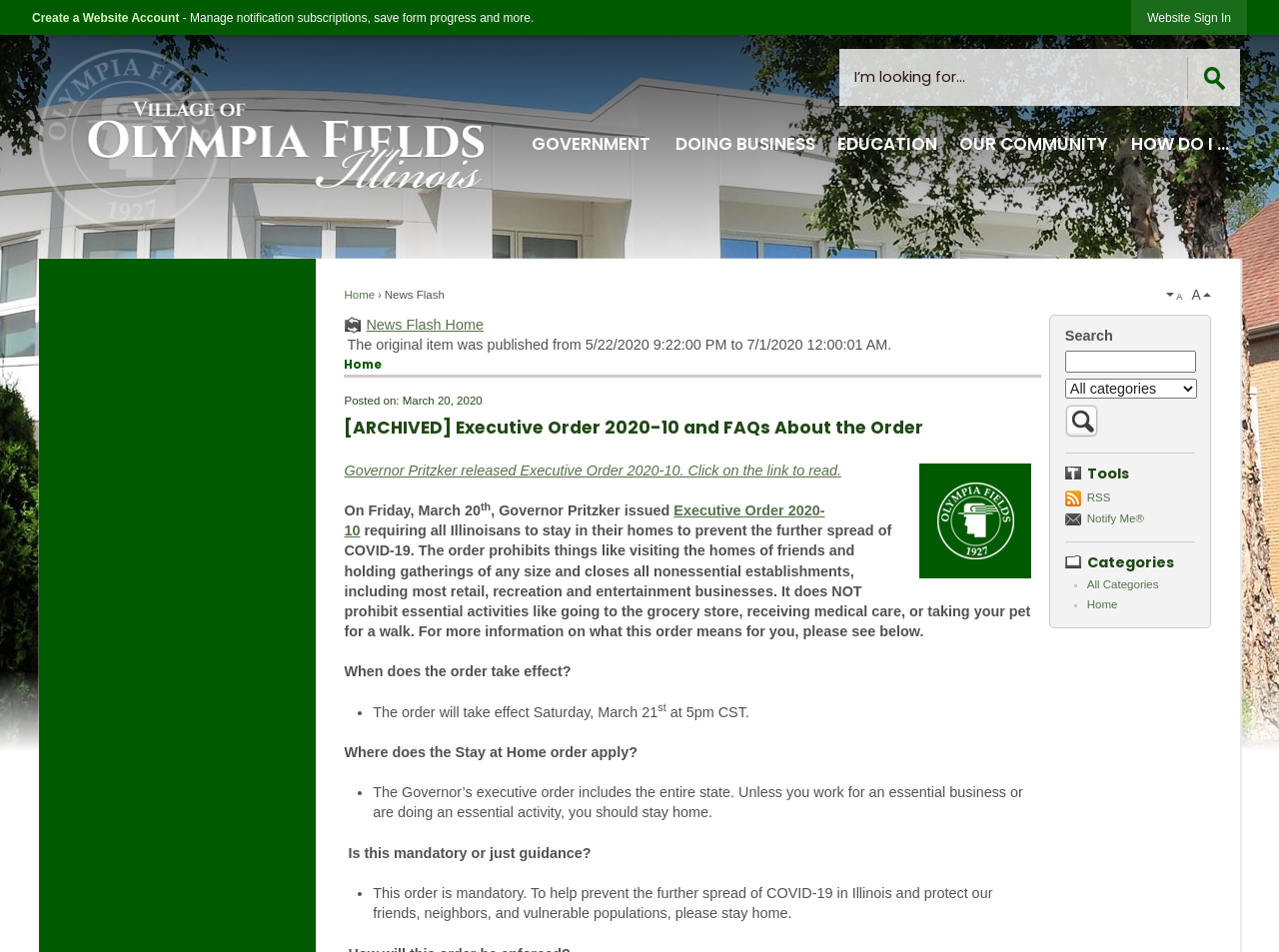Determine the bounding box coordinates for the element that should be clicked to follow this instruction: "Click to Home". The coordinates should be given as four float numbers between 0 and 1, in the format [left, top, right, bottom].

[0.031, 0.052, 0.378, 0.241]